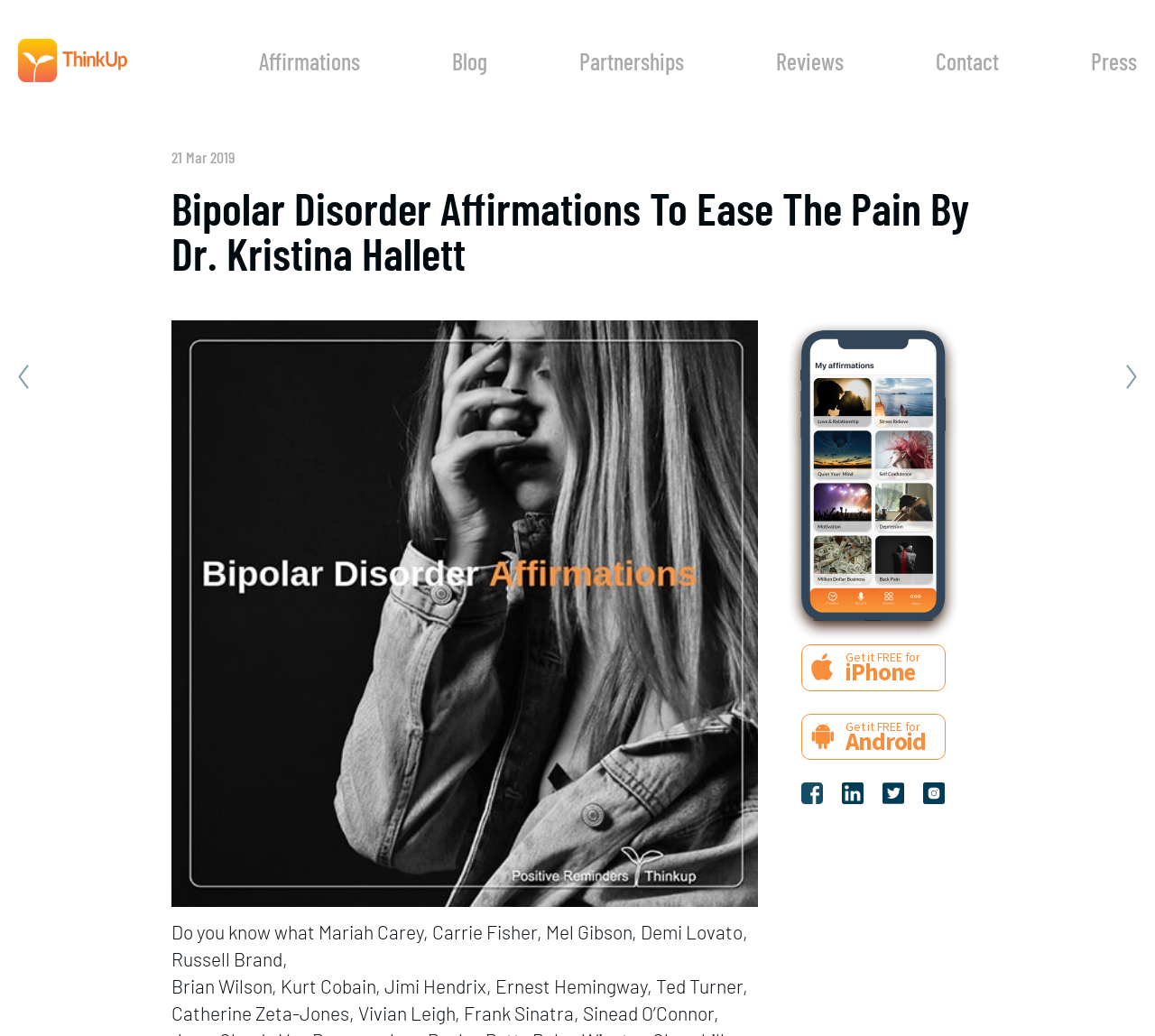Please provide a comprehensive response to the question below by analyzing the image: 
What platforms can the ThinkUp app be downloaded from?

The webpage features buttons with labels 'Get it FREE for iPhone' and 'Get it FREE for Android', suggesting that the ThinkUp app is available for download on both iPhone and Android devices.